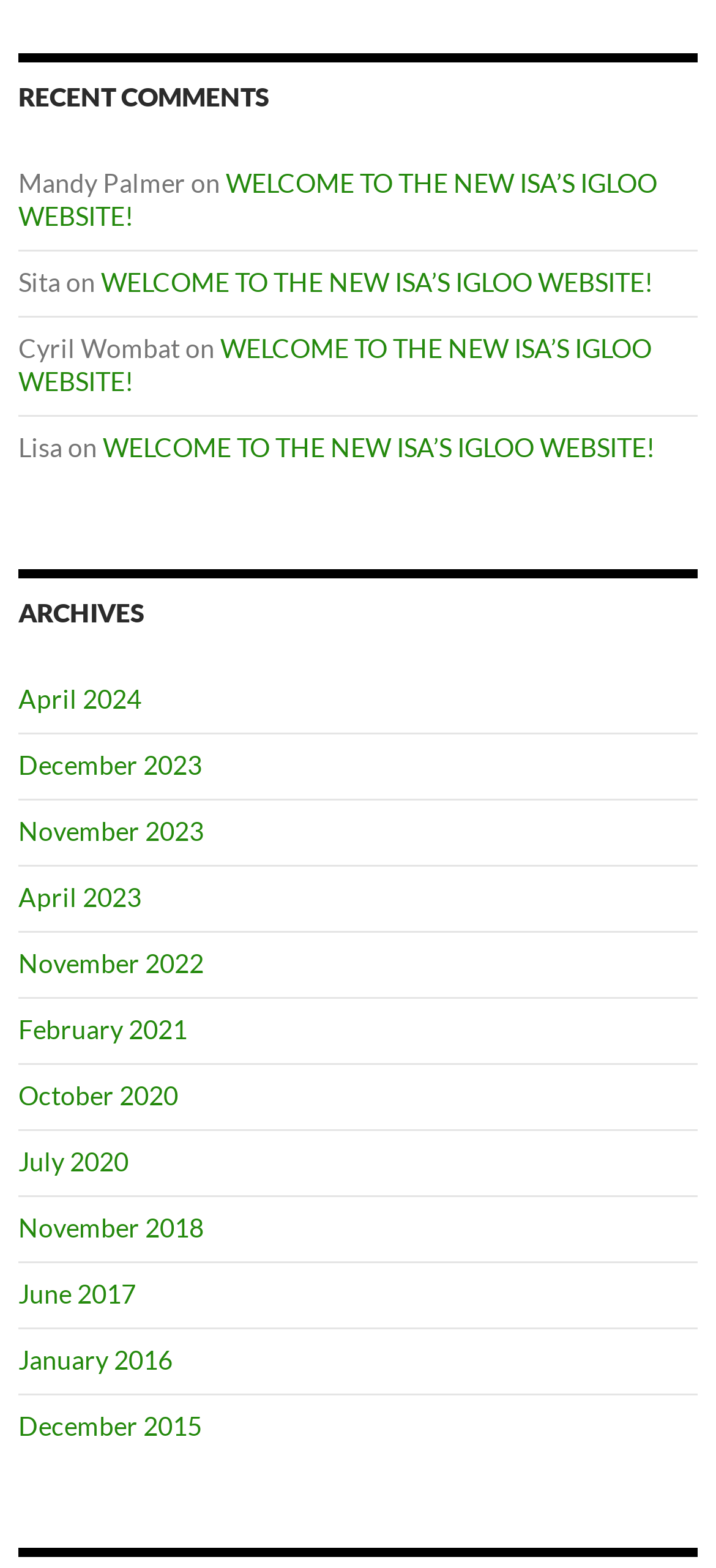Indicate the bounding box coordinates of the element that must be clicked to execute the instruction: "read post by Mandy Palmer". The coordinates should be given as four float numbers between 0 and 1, i.e., [left, top, right, bottom].

[0.026, 0.106, 0.918, 0.147]